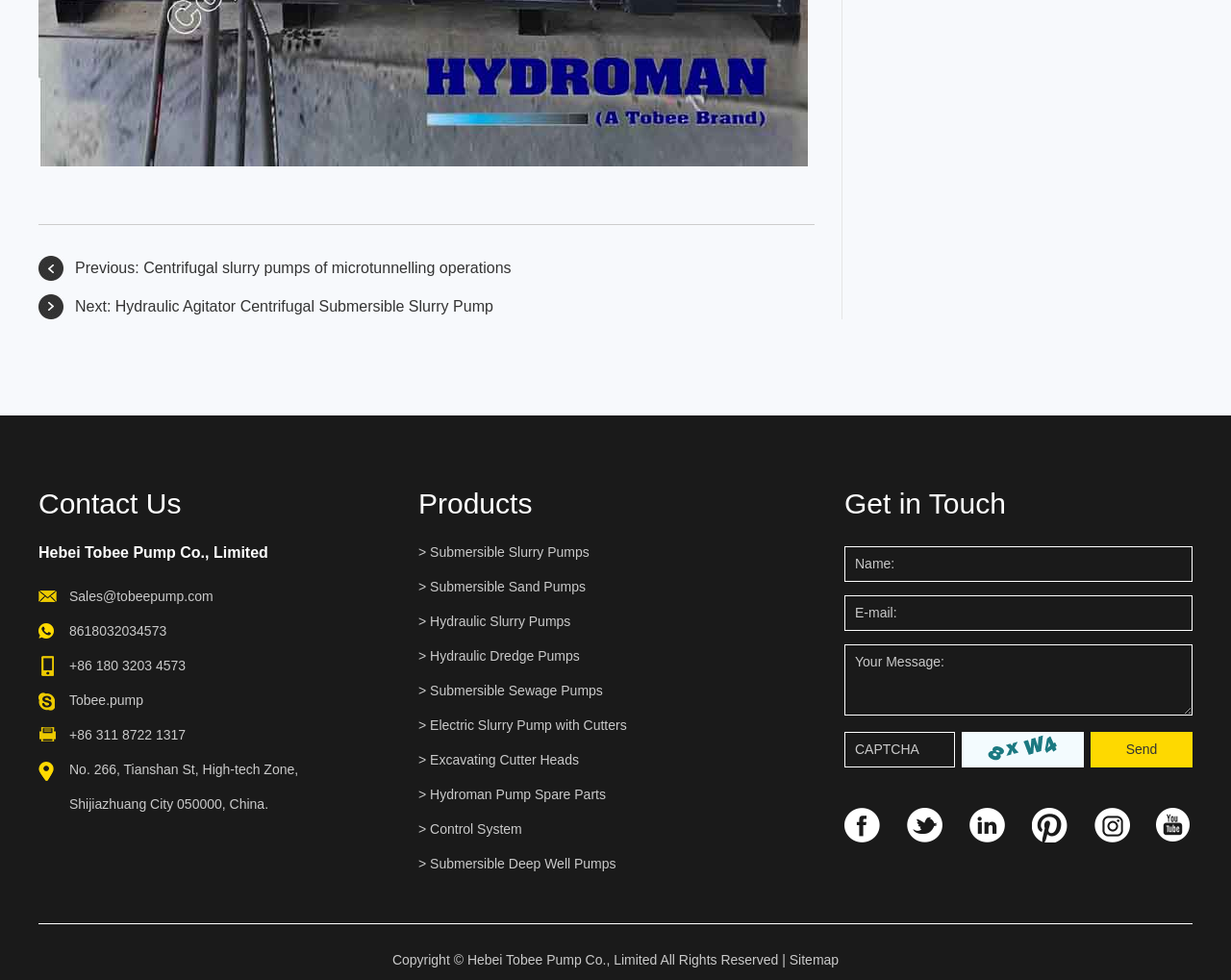Please find and report the bounding box coordinates of the element to click in order to perform the following action: "Click on 'Contact Us'". The coordinates should be expressed as four float numbers between 0 and 1, in the format [left, top, right, bottom].

[0.031, 0.497, 0.281, 0.531]